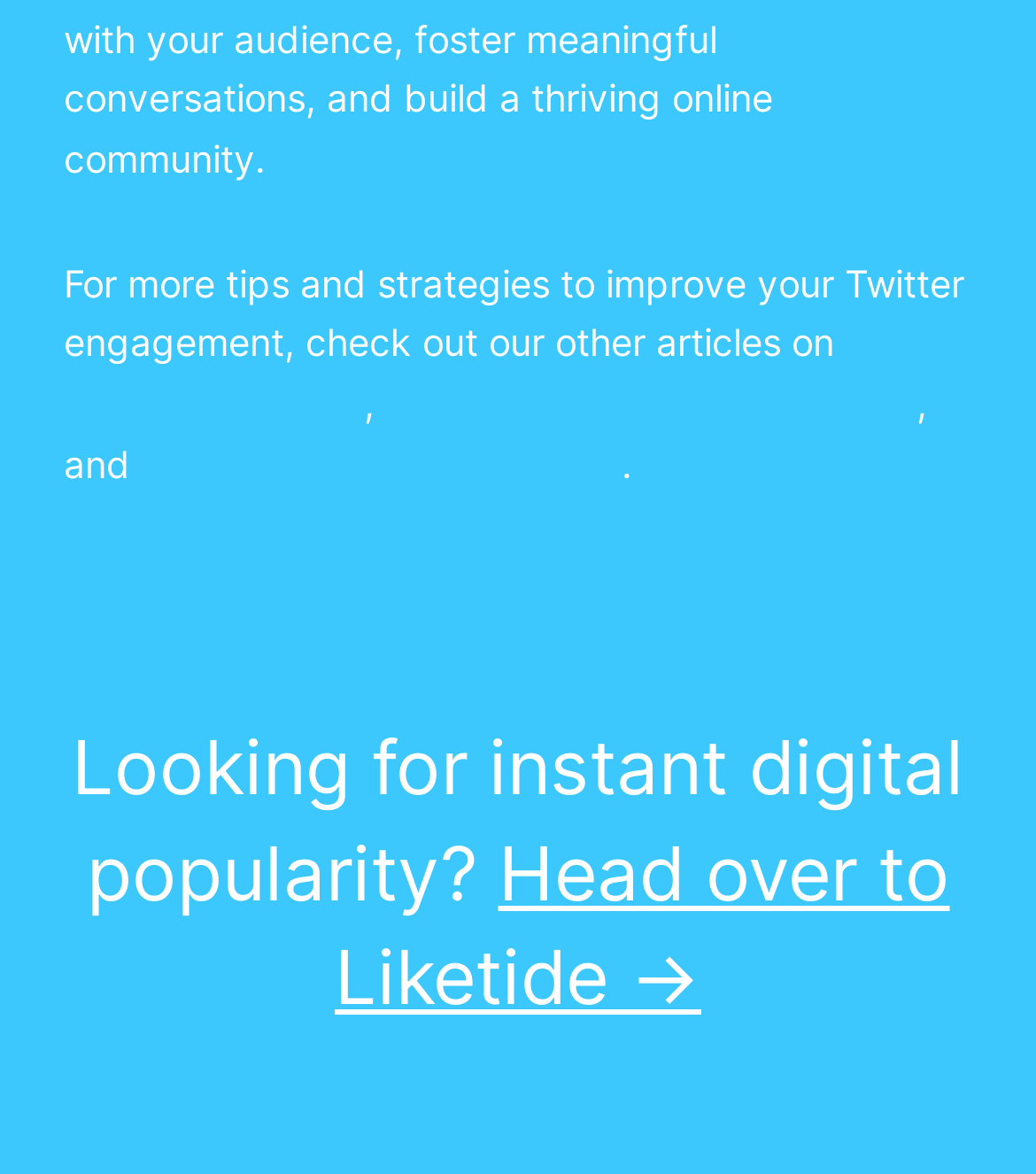What is the topic of the related articles?
Analyze the screenshot and provide a detailed answer to the question.

The topic of the related articles can be inferred from the links provided, which are 'twitter engagement rate', 'increasing twitter engagement', and 'twitter engagement metrics'. These links suggest that the related articles are about Twitter engagement.